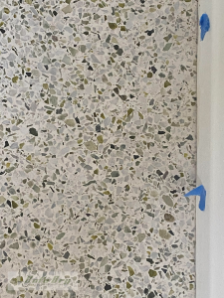Offer a detailed explanation of what is depicted in the image.

The image captures a close-up view of a terrazzo floor surface, showcasing a mixture of light and colorful aggregates embedded in a pale cement base. Notable in this scene are blue tape markers placed strategically along the edges, indicating areas where chip hole repairs have been performed. This type of repair is essential for maintaining the aesthetics and integrity of terrazzo flooring, which can sustain damage from various sources such as nail pulls. The precision and expertise required for such repairs are underscored by the background context of professional terrazzo restoration services, highlighting their commitment to matching the floor's historical qualities while ensuring durability. This visual serves to illustrate the meticulous nature of the restoration process, showcasing both the challenges and artistry involved in preserving terrazzo floors.